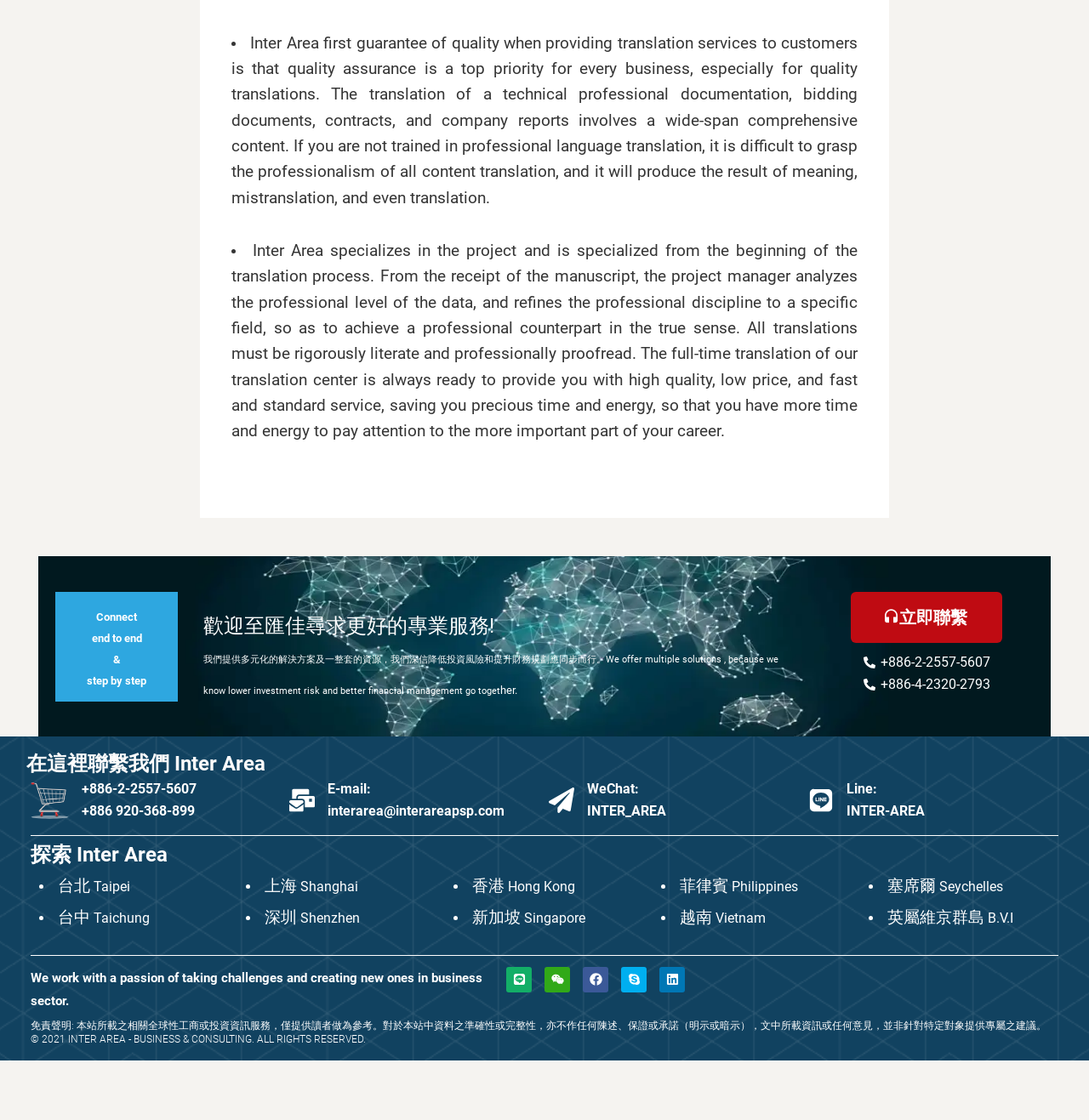Based on the element description: "立即聯繫", identify the UI element and provide its bounding box coordinates. Use four float numbers between 0 and 1, [left, top, right, bottom].

[0.781, 0.528, 0.92, 0.574]